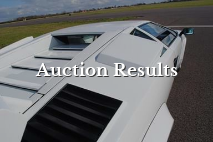Give a thorough explanation of the elements present in the image.

The image features a sleek white sports car viewed from a slightly elevated angle, showcasing its streamlined design and aerodynamic features. Prominently displayed on the car's body is the text "Auction Results," suggesting that this image relates to the outcomes of a recent auction event. The background illustrates a clear sky and a well-maintained track, providing a dynamic environment that complements the luxury and performance associated with high-end automobiles. This visual representation captures the essence of classic and sportscar auctions, emphasizing the unique vehicles that are often showcased and sold at such events.